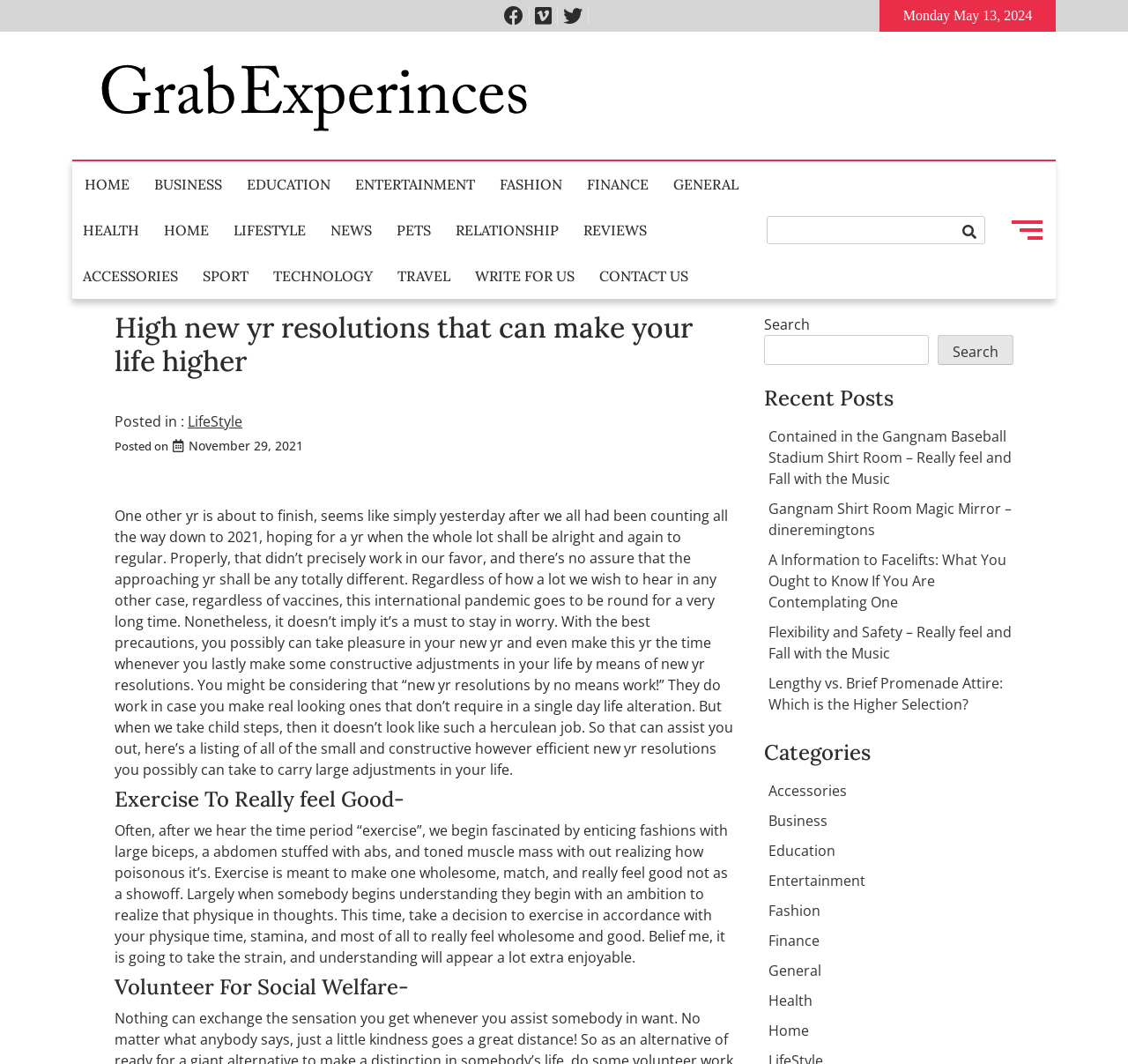What is the purpose of the textbox?
Provide a concise answer using a single word or phrase based on the image.

Search